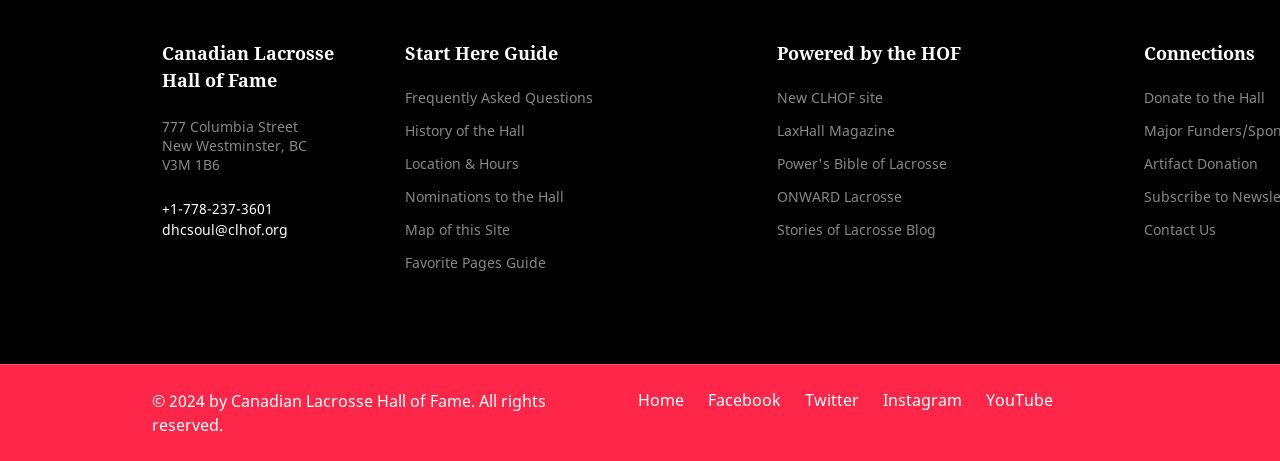Determine the bounding box coordinates of the area to click in order to meet this instruction: "Contact the Chicago office".

None